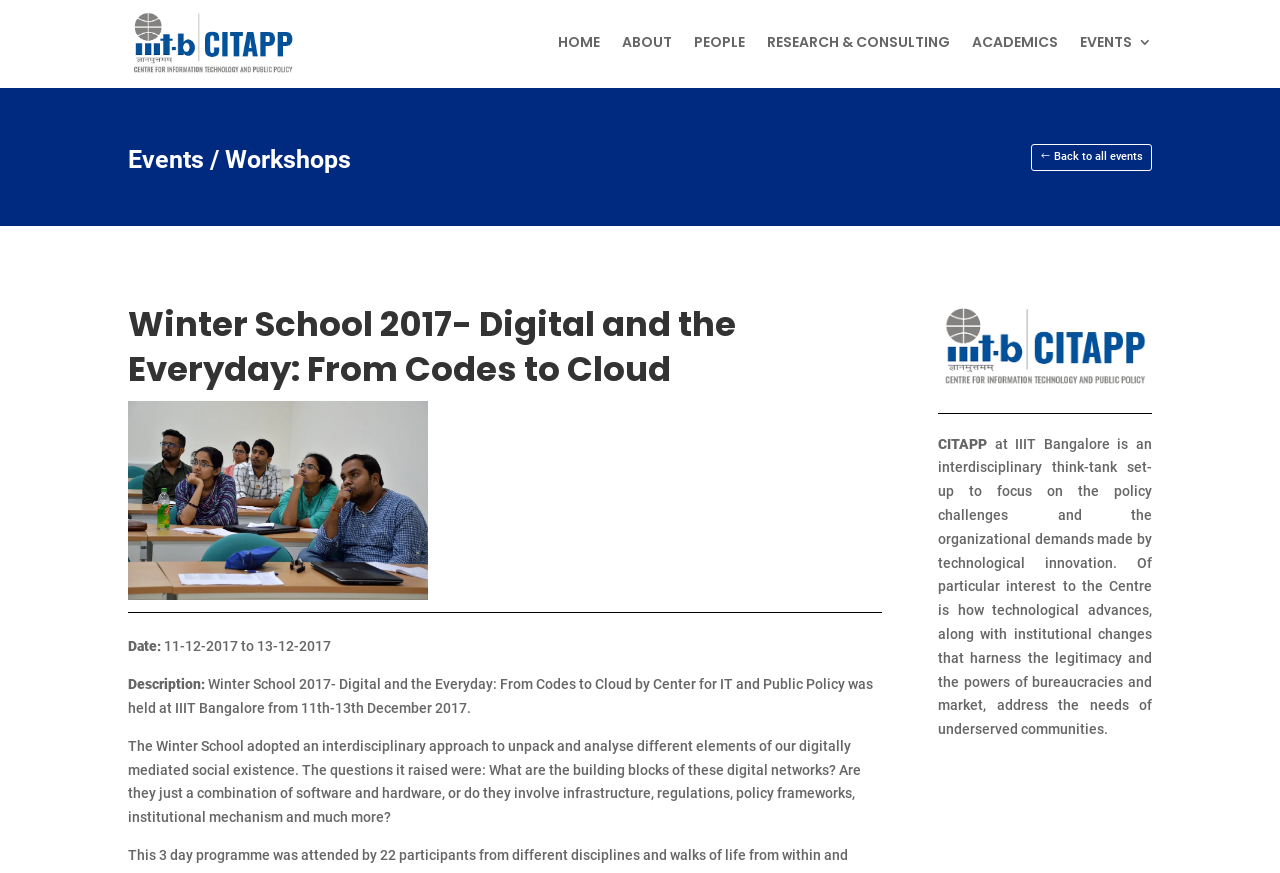What is the name of the center that organized the Winter School 2017 event?
From the details in the image, provide a complete and detailed answer to the question.

I found the name of the center by looking at the text 'CITAPP at IIIT Bangalore' which is located below an image.